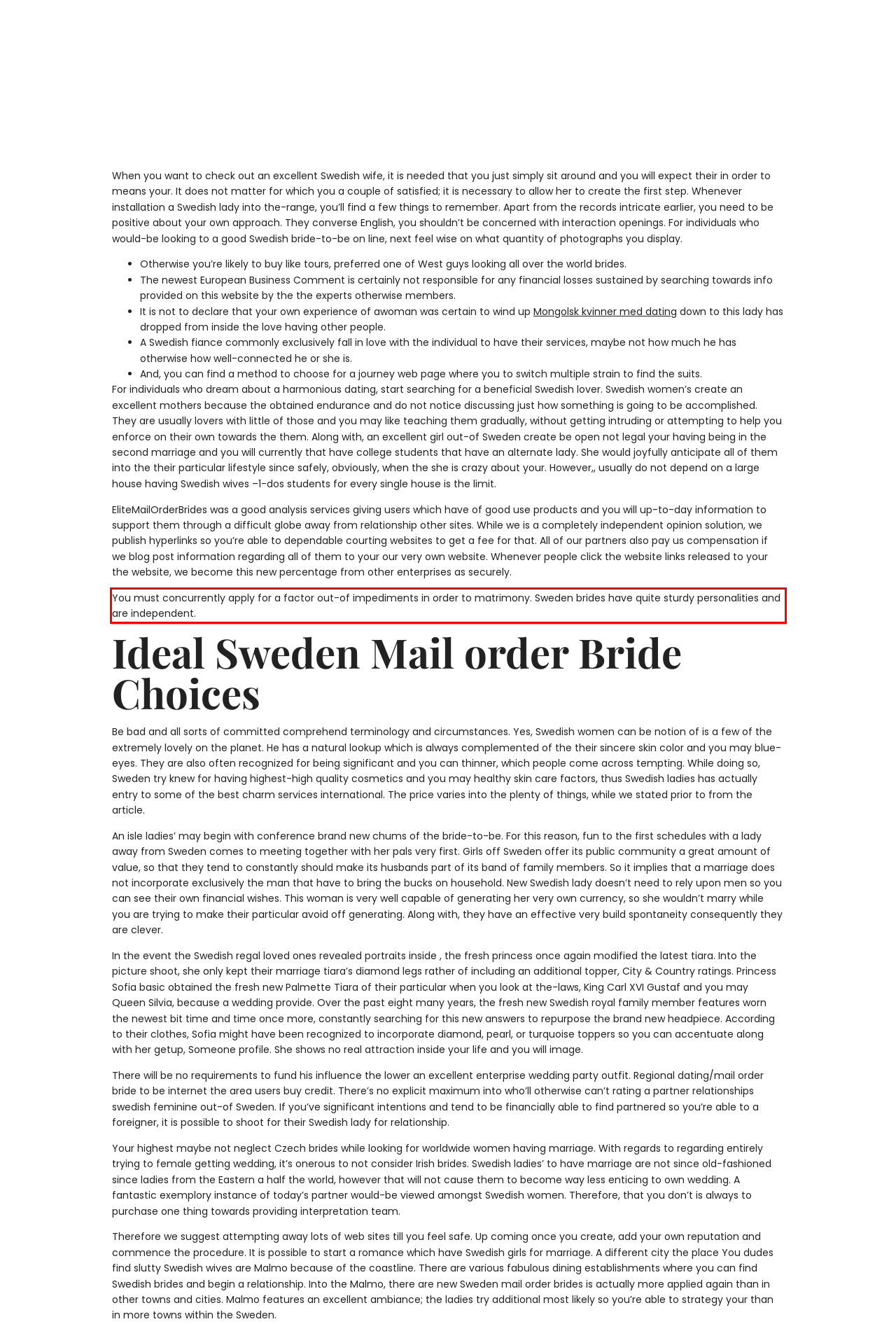Identify the red bounding box in the webpage screenshot and perform OCR to generate the text content enclosed.

You must concurrently apply for a factor out-of impediments in order to matrimony. Sweden brides have quite sturdy personalities and are independent.